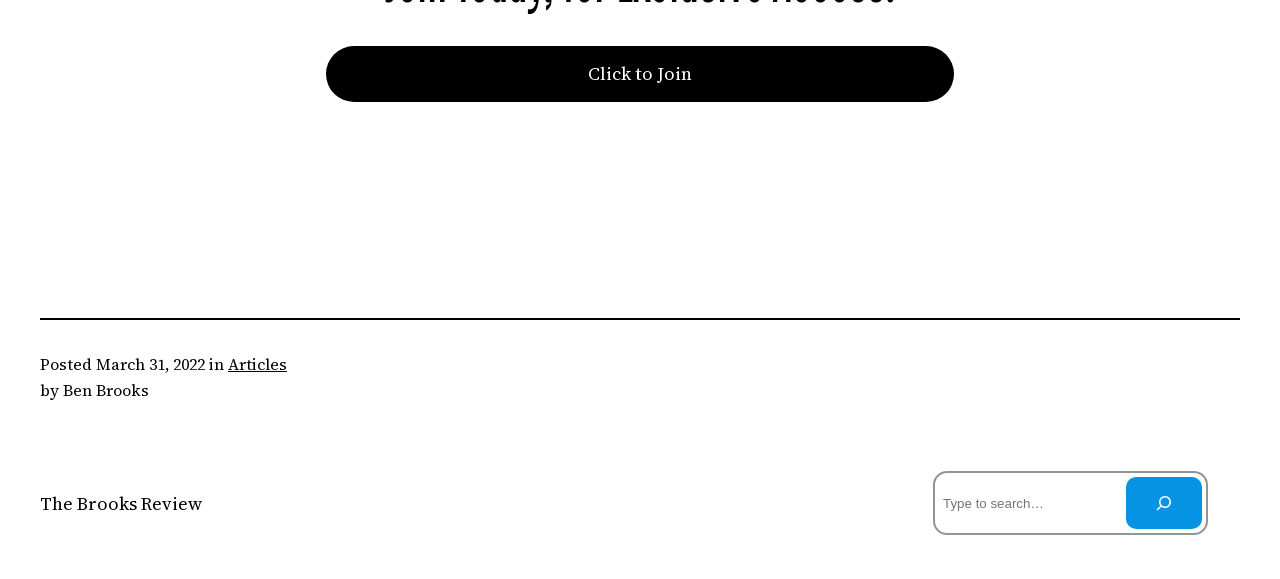What is the category of the article?
Provide a fully detailed and comprehensive answer to the question.

I found the category by looking at the link element which is a sibling of the StaticText 'in'. The link element contains the text 'Articles'.